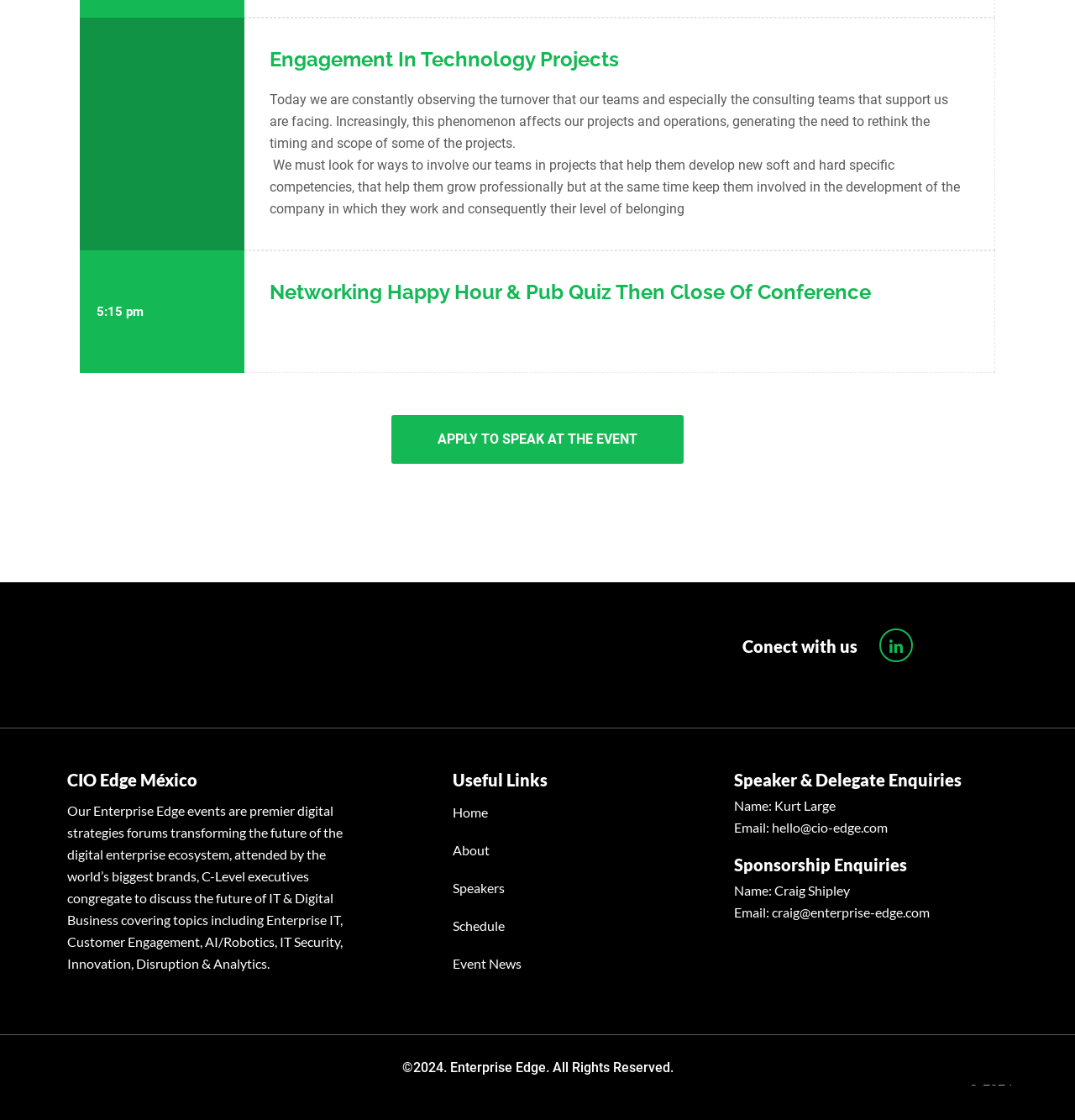Please use the details from the image to answer the following question comprehensively:
What is the name of the company organizing the event?

The name of the company organizing the event can be determined by looking at the heading 'CIO Edge México' and the copyright information '©2024. Enterprise Edge. All Rights Reserved.' at the bottom of the webpage.